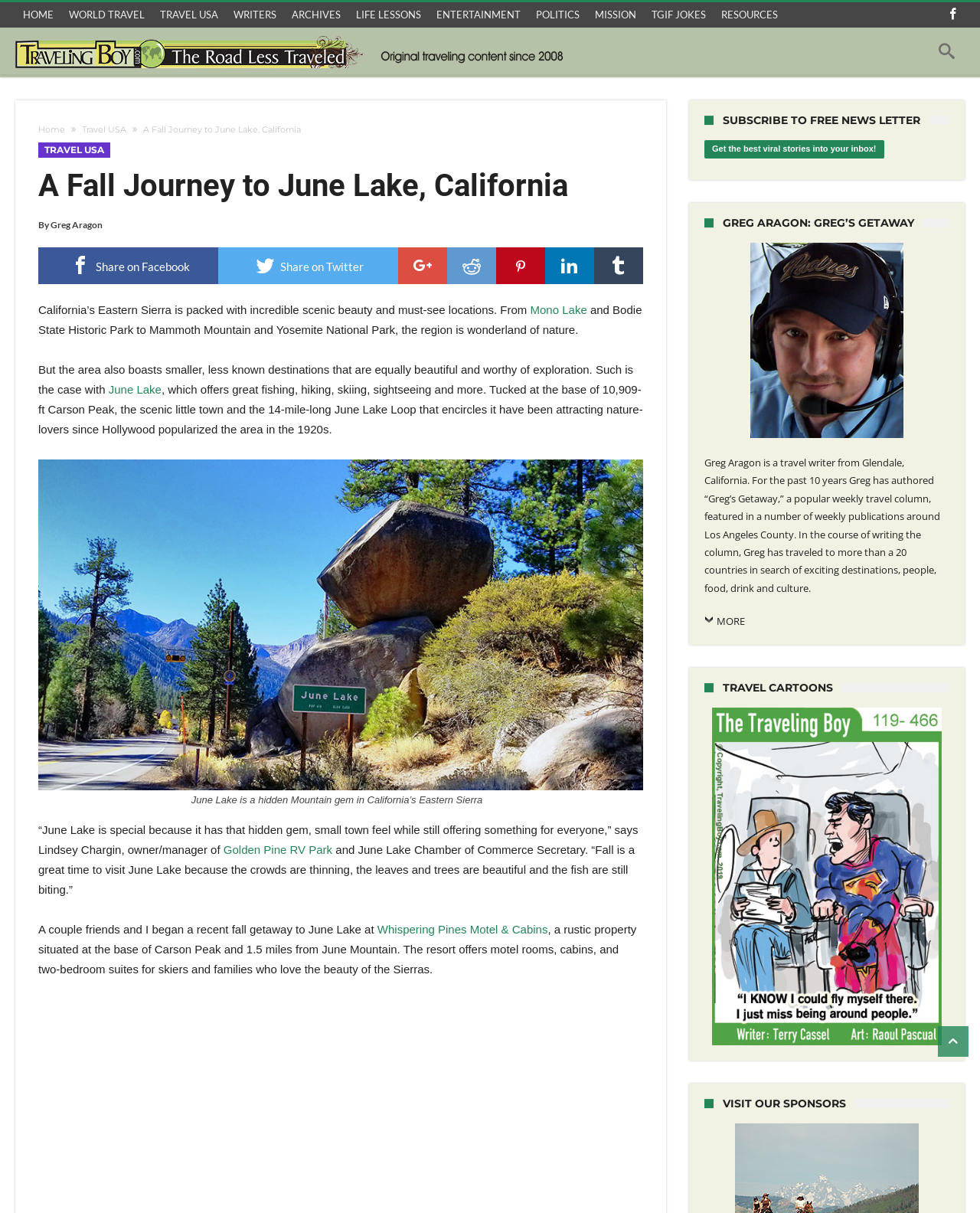Analyze and describe the webpage in a detailed narrative.

This webpage is about a travel blog, specifically a journey to June Lake, California. At the top, there is a navigation menu with 11 links, including "HOME", "WORLD TRAVEL", "TRAVEL USA", and others. Below the navigation menu, there is a heading "Traveling Boy" with a link and an image. 

To the right of the heading, there is a section with a title "A Fall Journey to June Lake, California" and a subheading "By Greg Aragon". This section contains a brief introduction to the article, followed by a table with social media sharing links. 

The main content of the article is divided into several paragraphs, with a few links to other destinations, such as Mono Lake and Bodie State Historic Park. There is also a figure with an image of the road to June Lake, California, accompanied by a caption. 

The article continues with quotes from Lindsey Chargin, owner/manager of Golden Pine RV Park, and descriptions of the author's fall getaway to June Lake, including a stay at Whispering Pines Motel & Cabins. 

At the bottom of the page, there are several sections, including a subscription form for a free newsletter, a section about the author Greg Aragon, a travel cartoon, and a section with links to sponsors. Finally, there is a "Go Top" button at the bottom right corner of the page.